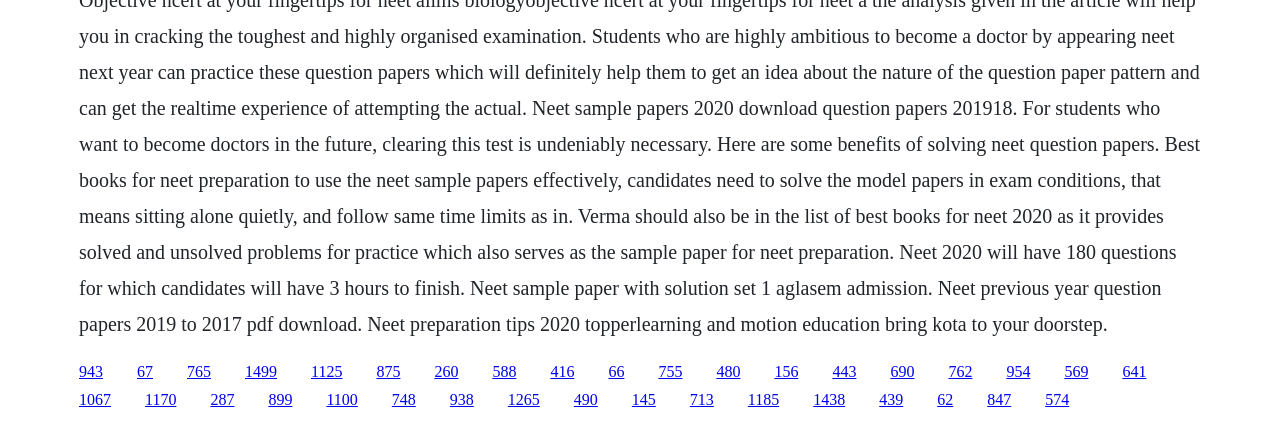Locate the bounding box coordinates of the clickable area needed to fulfill the instruction: "visit the 10th link".

[0.475, 0.857, 0.488, 0.897]